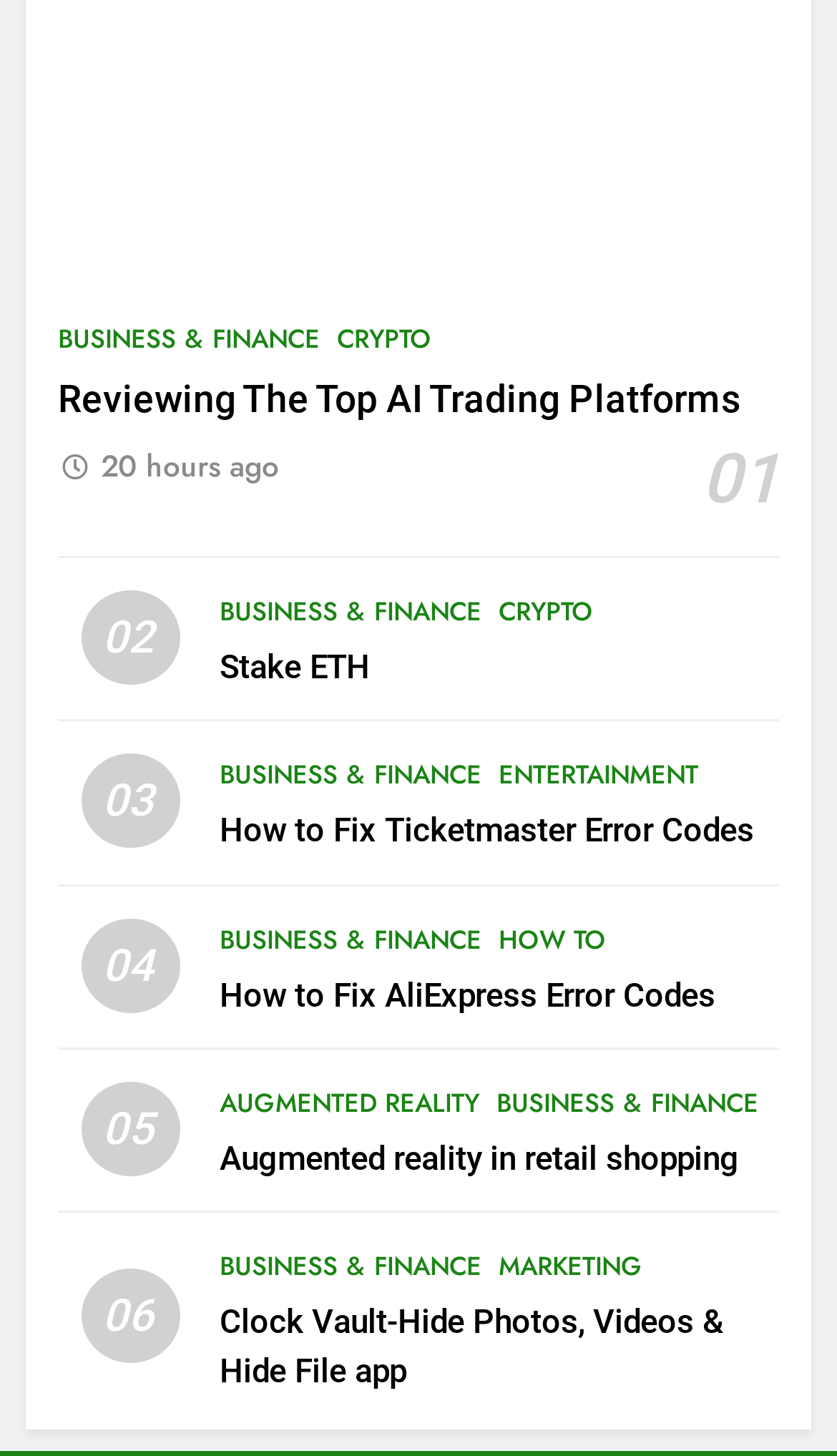Find the bounding box coordinates for the HTML element specified by: "Business & Finance".

[0.262, 0.856, 0.575, 0.883]